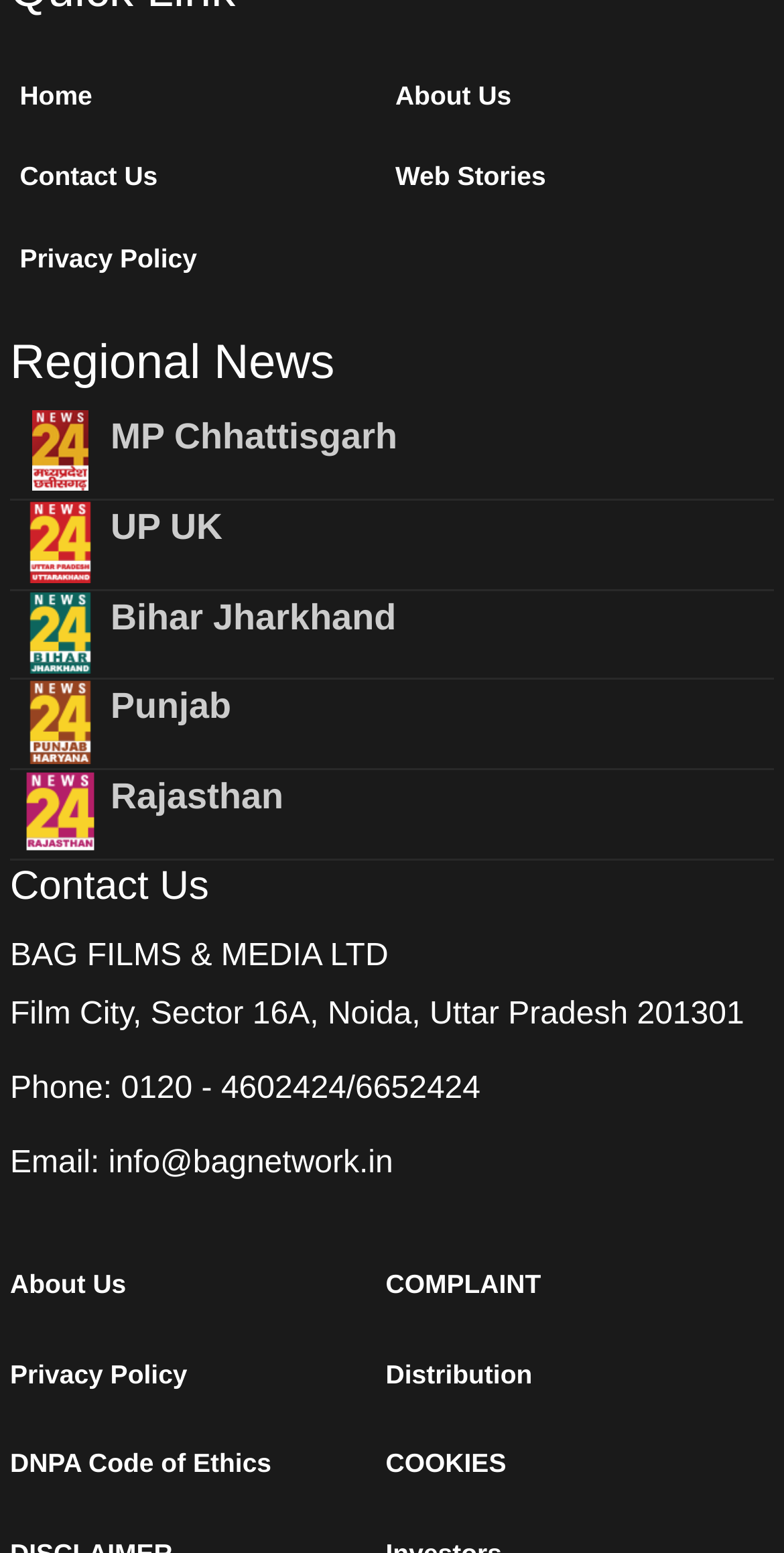Find the bounding box coordinates of the clickable area that will achieve the following instruction: "Click on Home".

[0.013, 0.045, 0.48, 0.077]